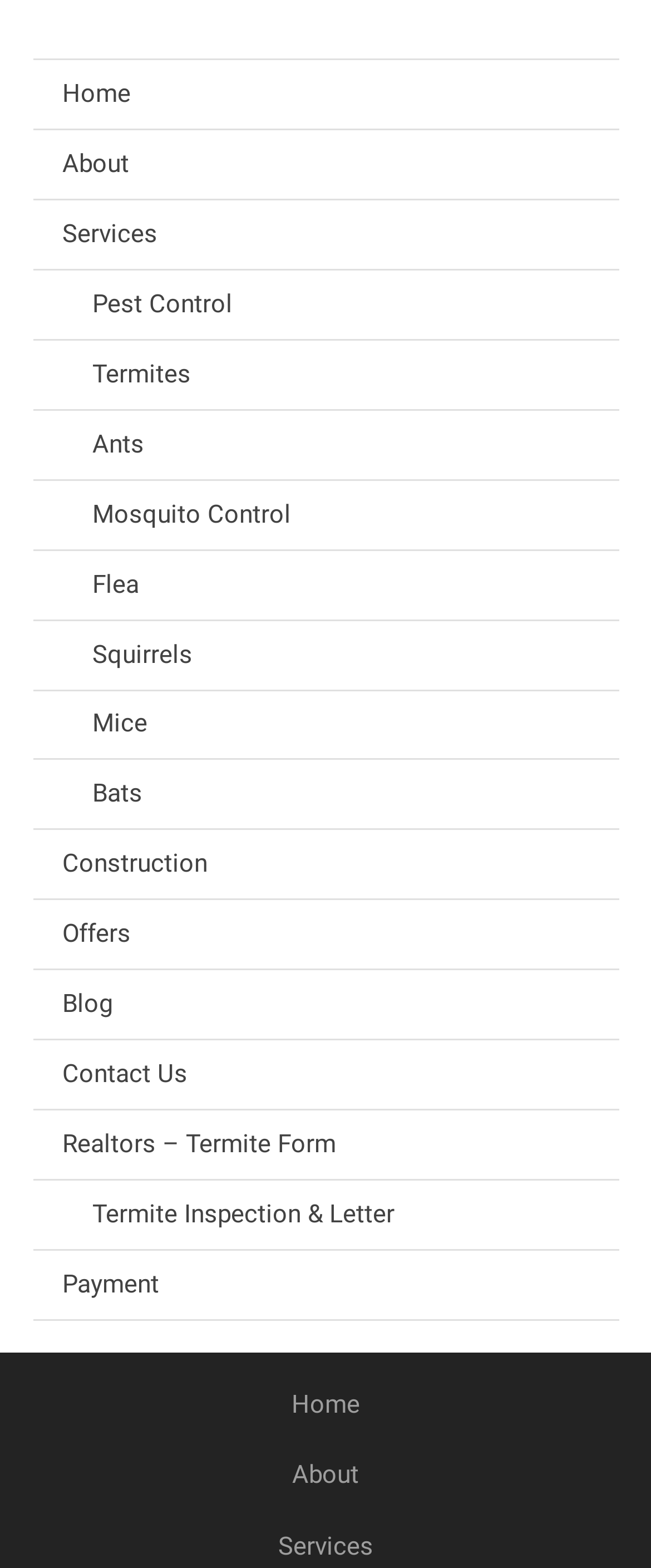Highlight the bounding box of the UI element that corresponds to this description: "Home".

[0.05, 0.037, 0.95, 0.082]